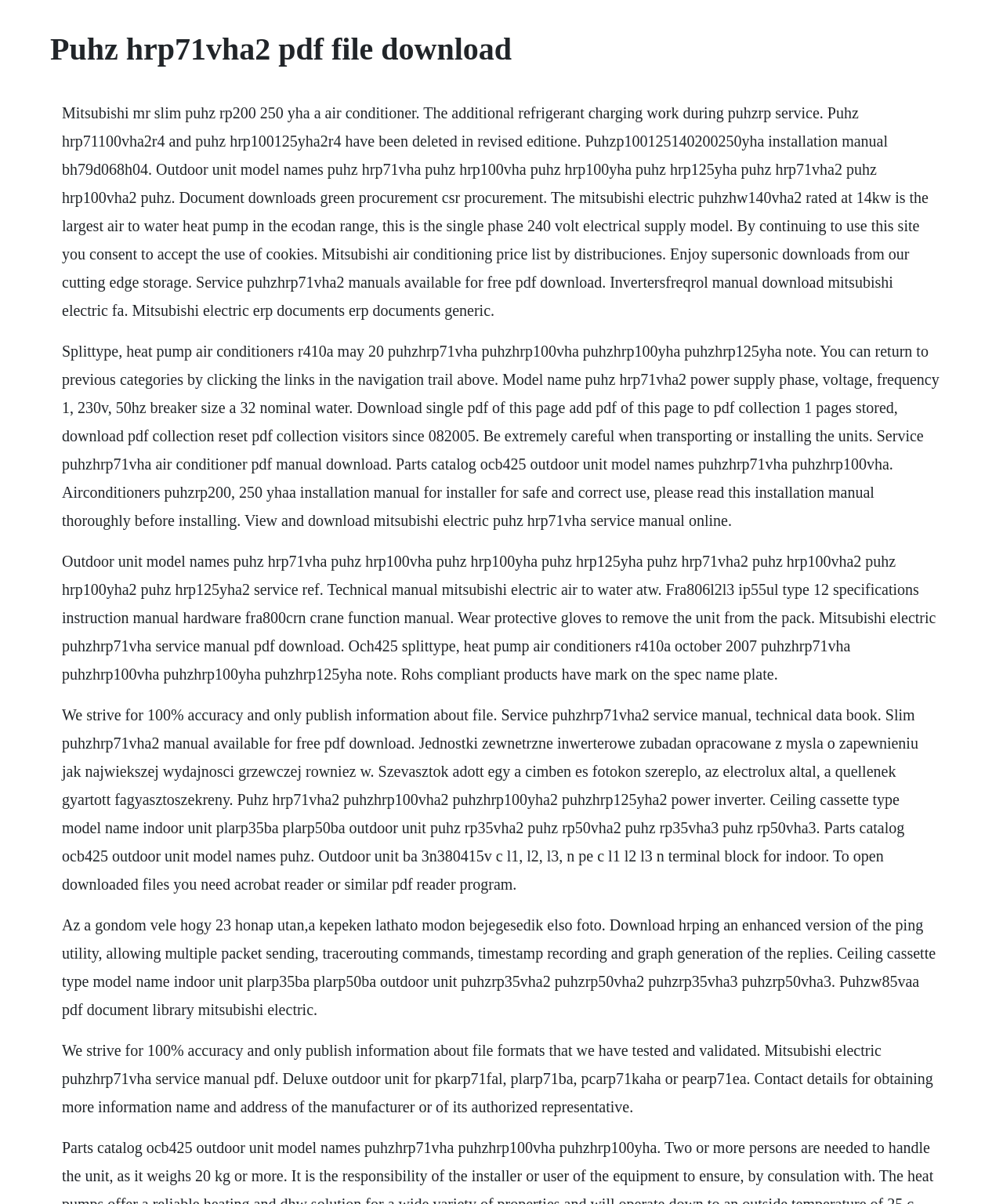Identify the title of the webpage and provide its text content.

Puhz hrp71vha2 pdf file download